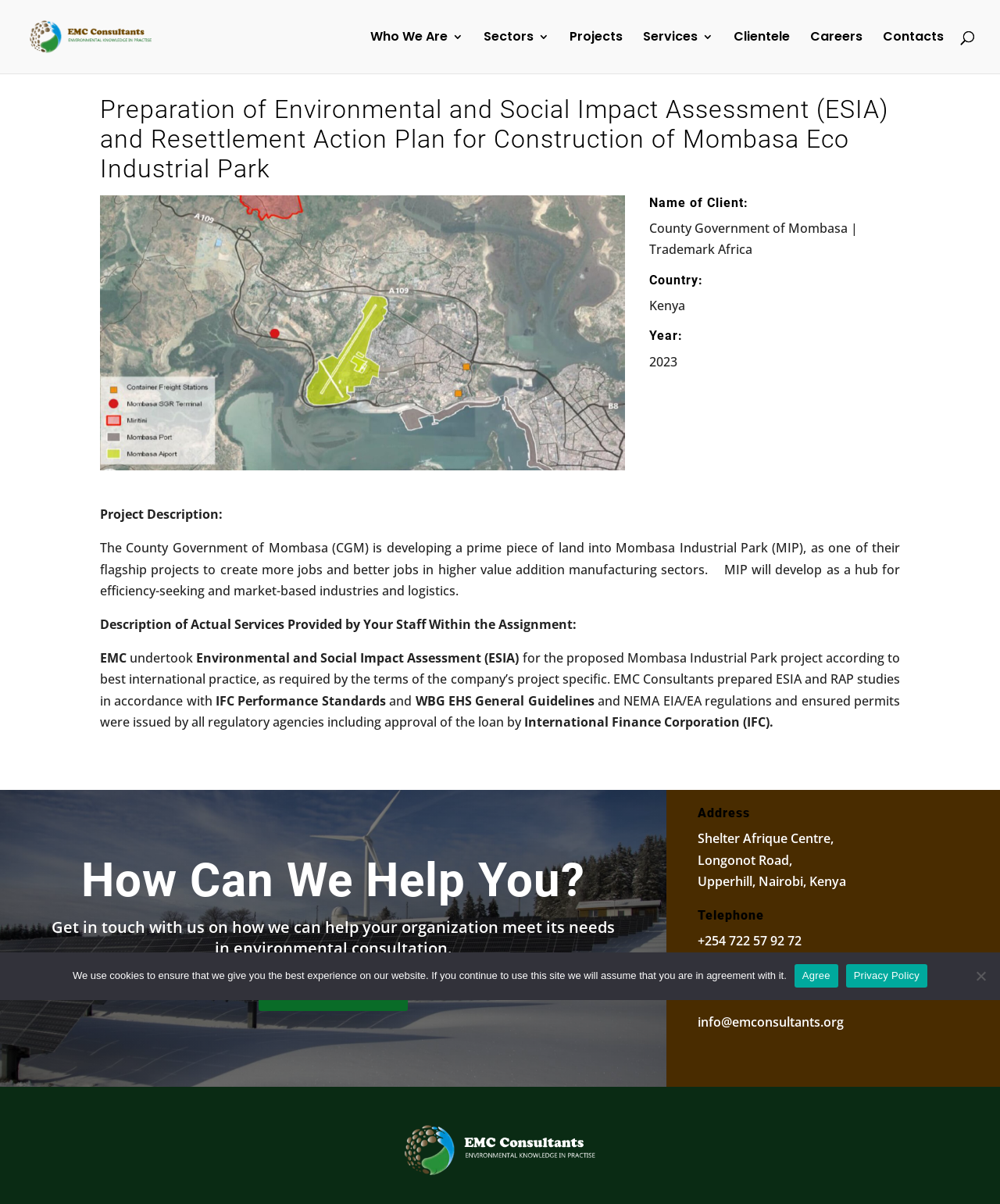Please determine the bounding box coordinates of the element's region to click for the following instruction: "Read about Mr. Stebbing".

None